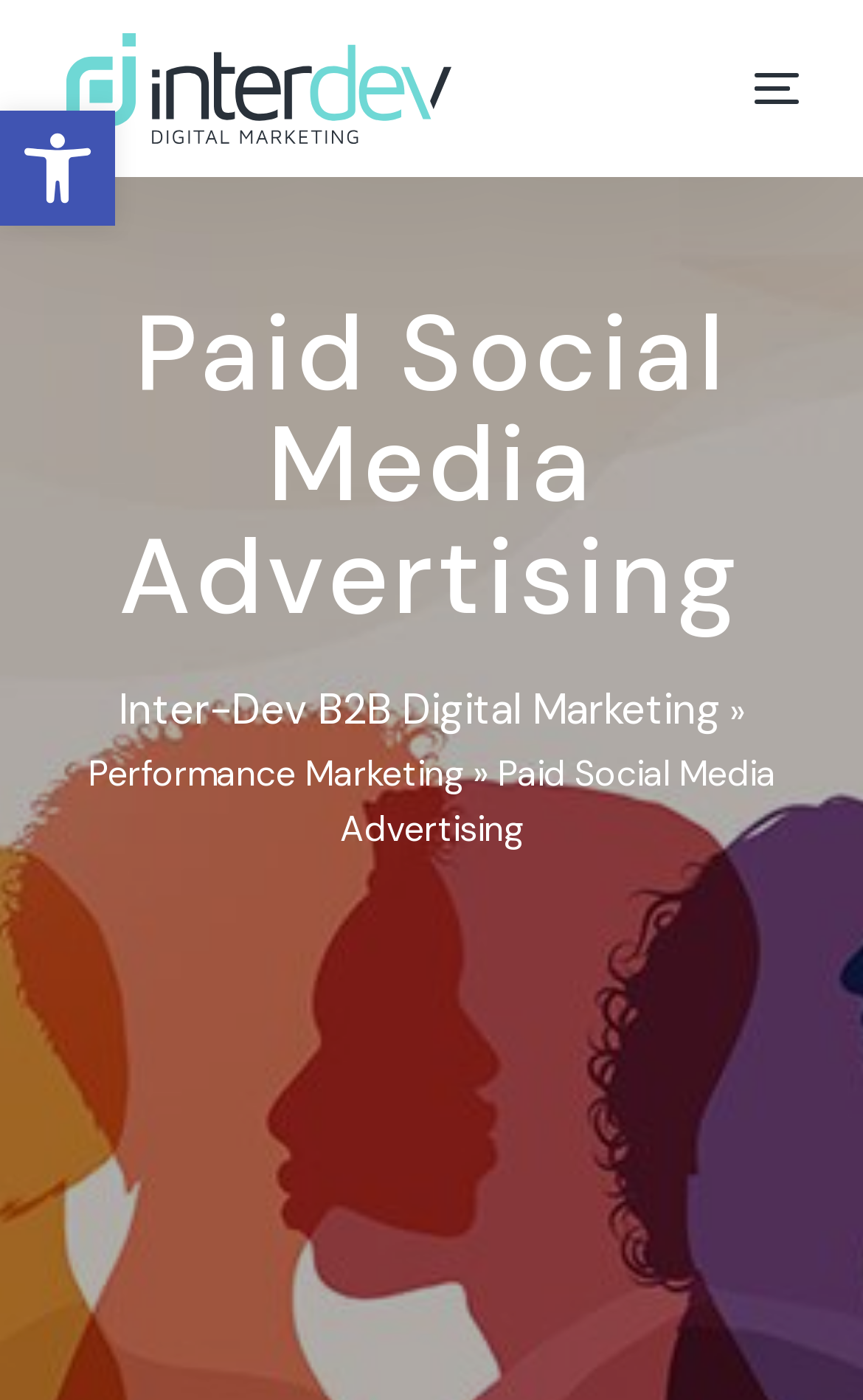Please identify the bounding box coordinates of the element on the webpage that should be clicked to follow this instruction: "Go to About Us". The bounding box coordinates should be given as four float numbers between 0 and 1, formatted as [left, top, right, bottom].

[0.05, 0.215, 0.95, 0.293]